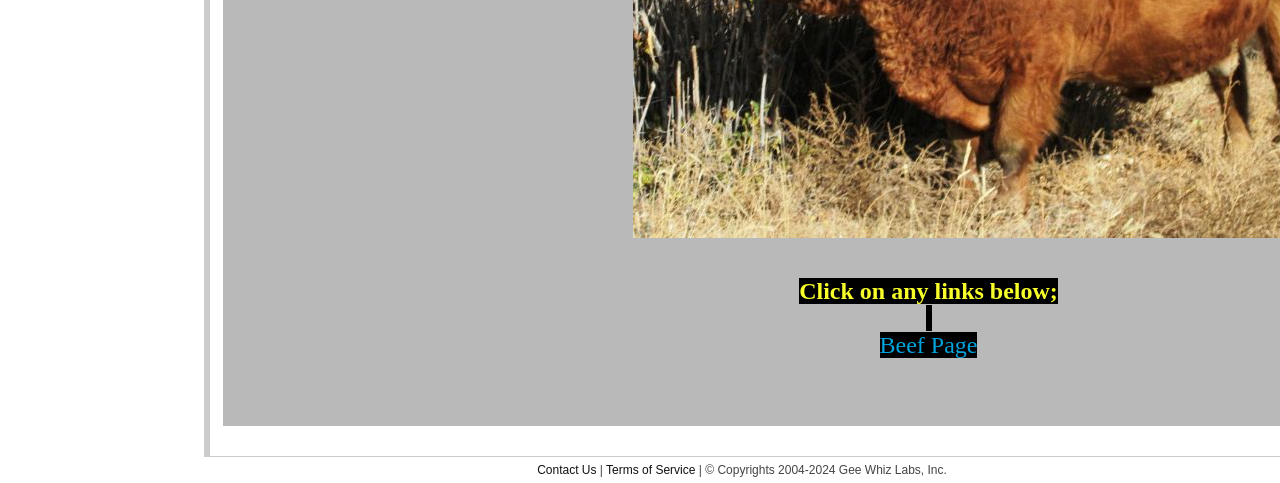Locate the bounding box coordinates for the element described below: "Contact Us". The coordinates must be four float values between 0 and 1, formatted as [left, top, right, bottom].

[0.42, 0.959, 0.466, 0.988]